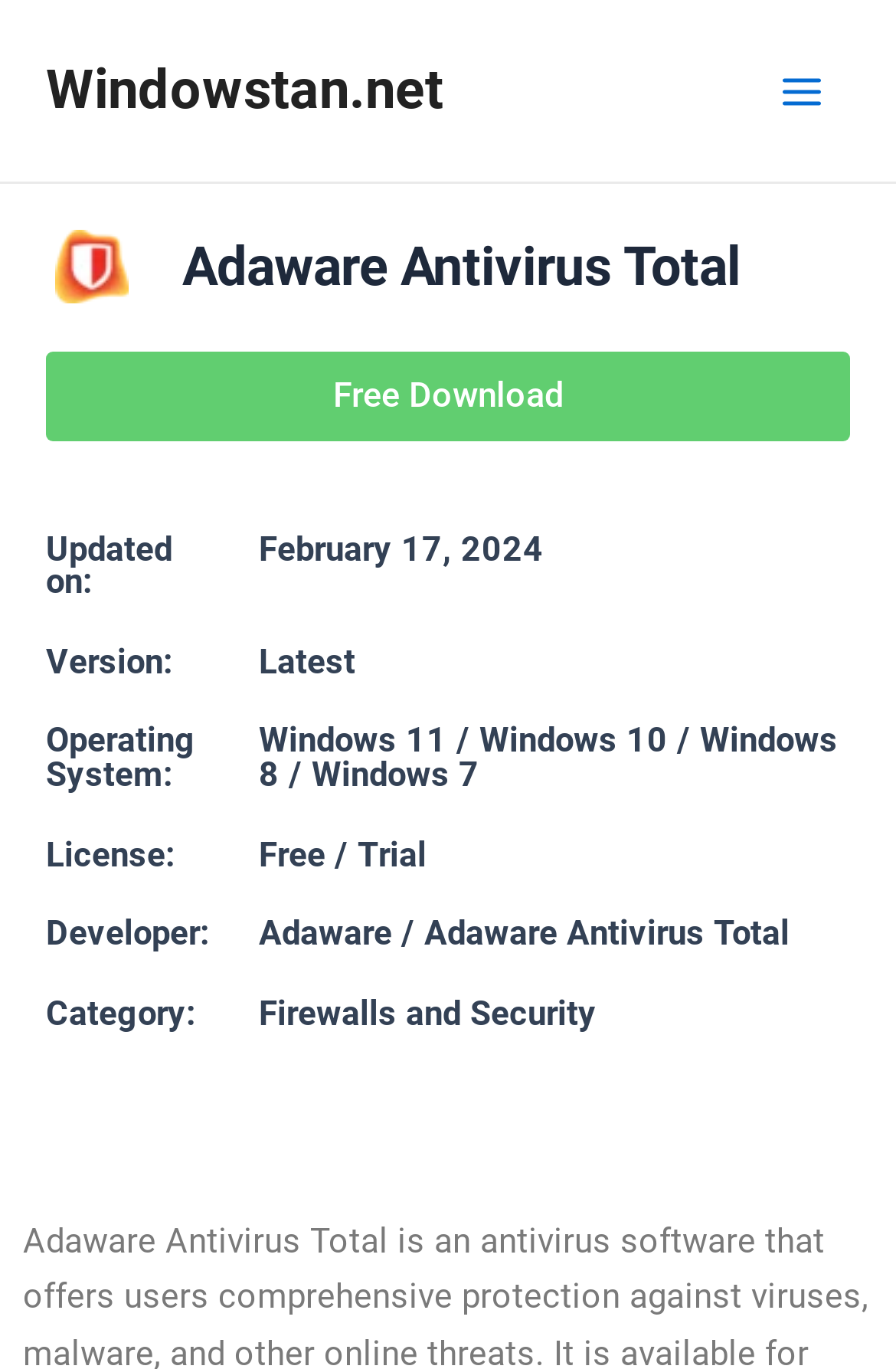Identify and provide the bounding box for the element described by: "Windowstan.net".

[0.051, 0.042, 0.495, 0.089]